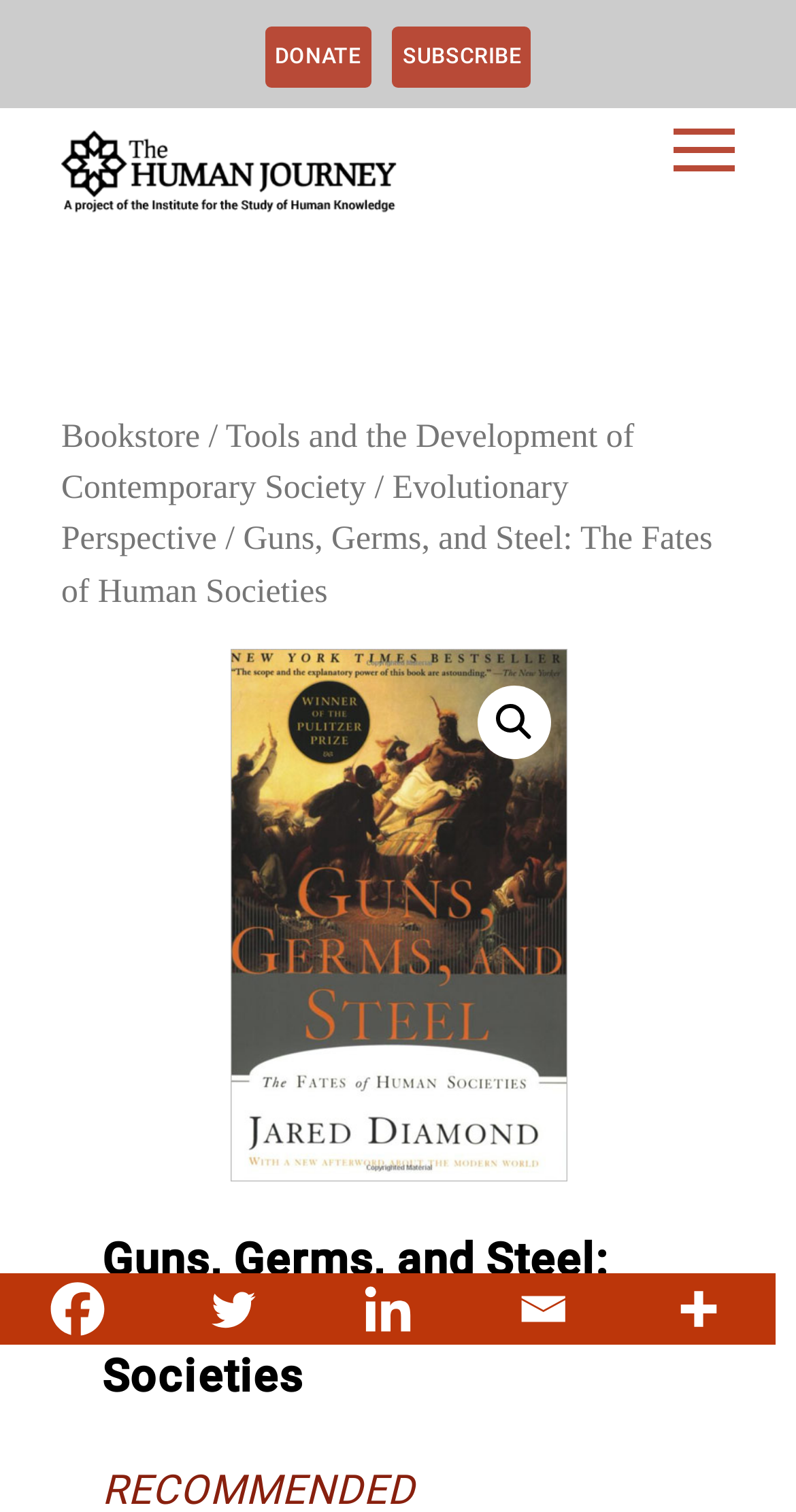Specify the bounding box coordinates of the area to click in order to execute this command: 'Subscribe to the newsletter'. The coordinates should consist of four float numbers ranging from 0 to 1, and should be formatted as [left, top, right, bottom].

[0.493, 0.018, 0.667, 0.058]